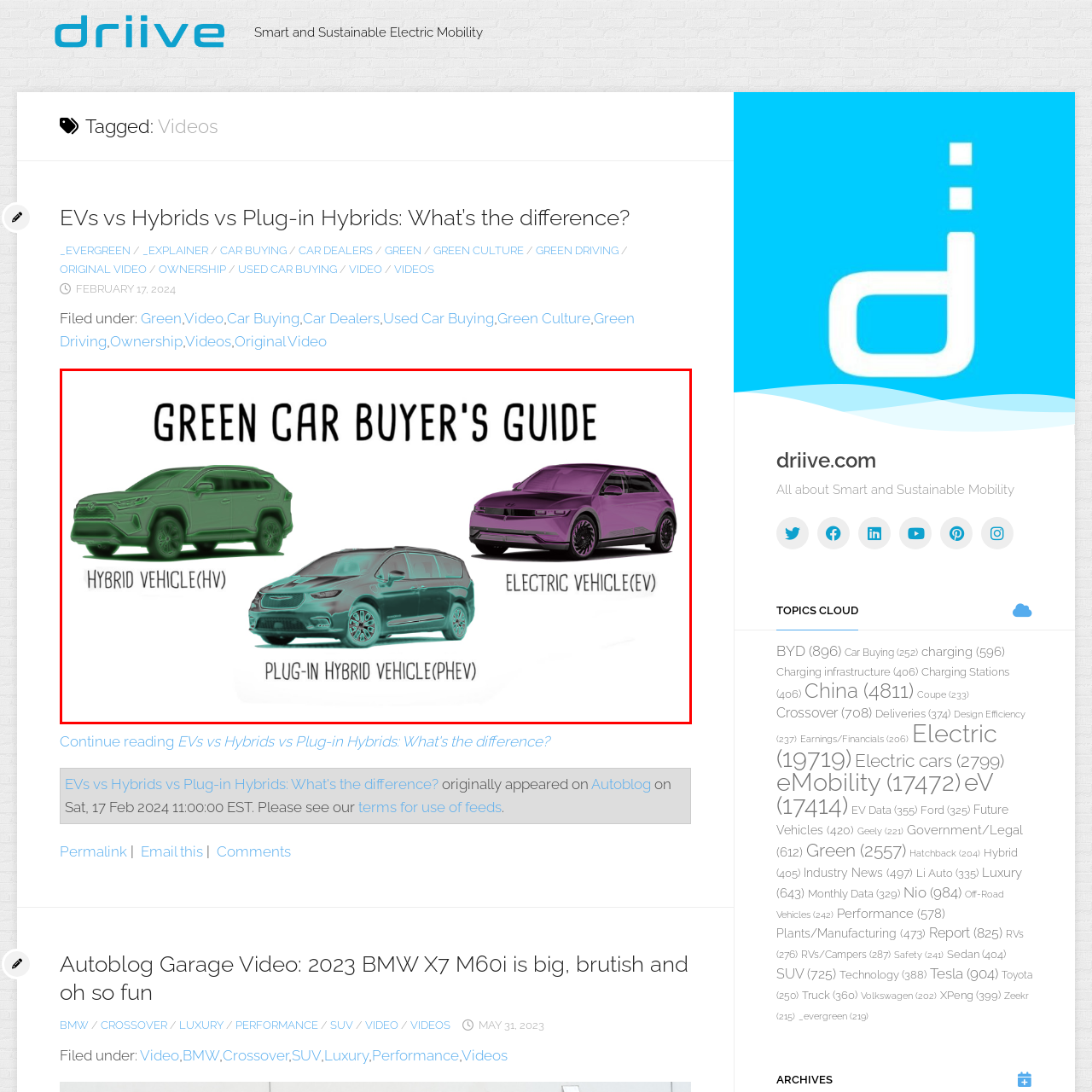Refer to the image within the red outline and provide a one-word or phrase answer to the question:
How many types of environmentally friendly vehicles are showcased in the image?

Three